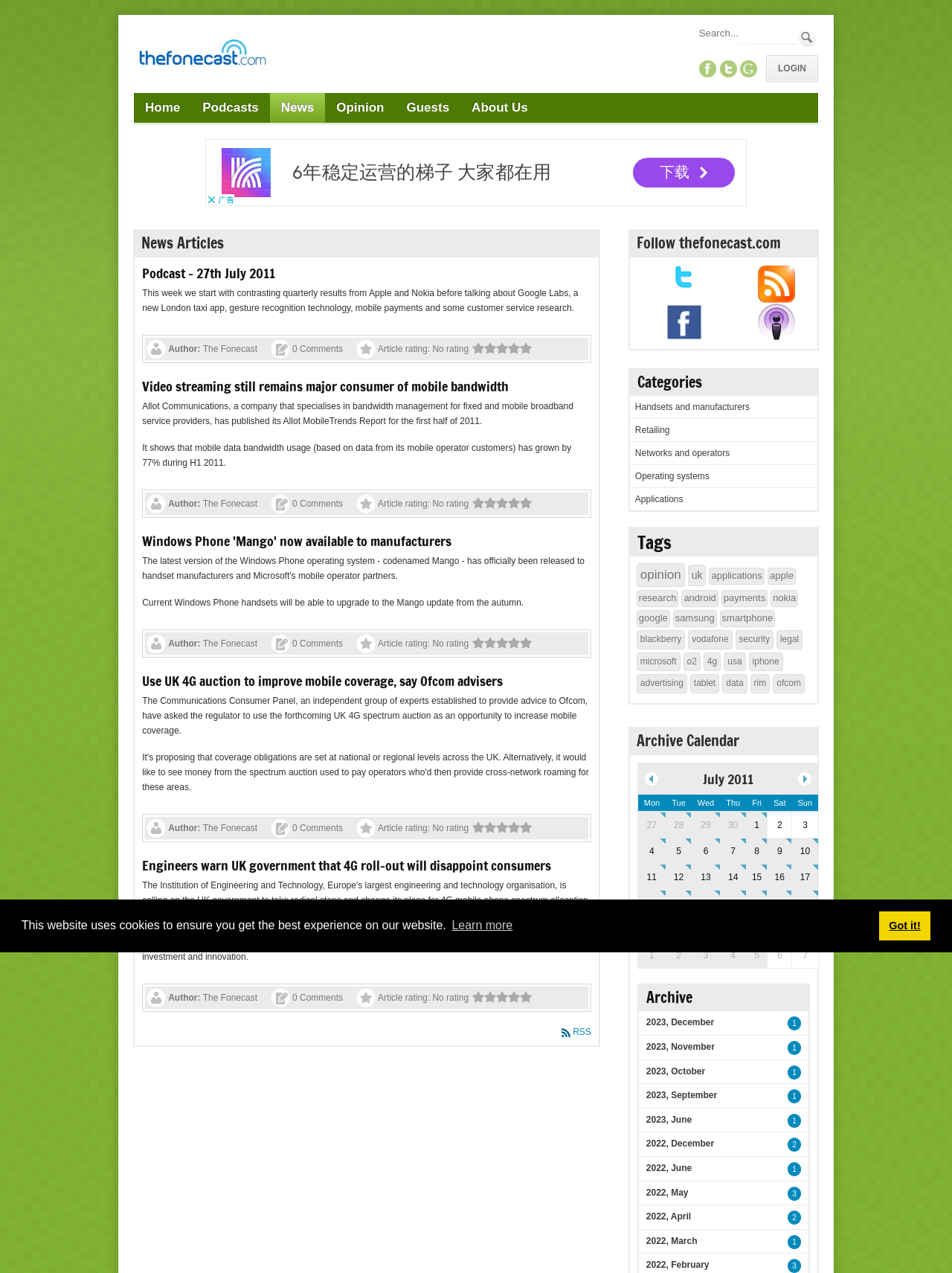Bounding box coordinates are specified in the format (top-left x, top-left y, bottom-right x, bottom-right y). All values are floating point numbers bounded between 0 and 1. Please provide the bounding box coordinate of the region this sentence describes: alt="Ad Valvas"

None